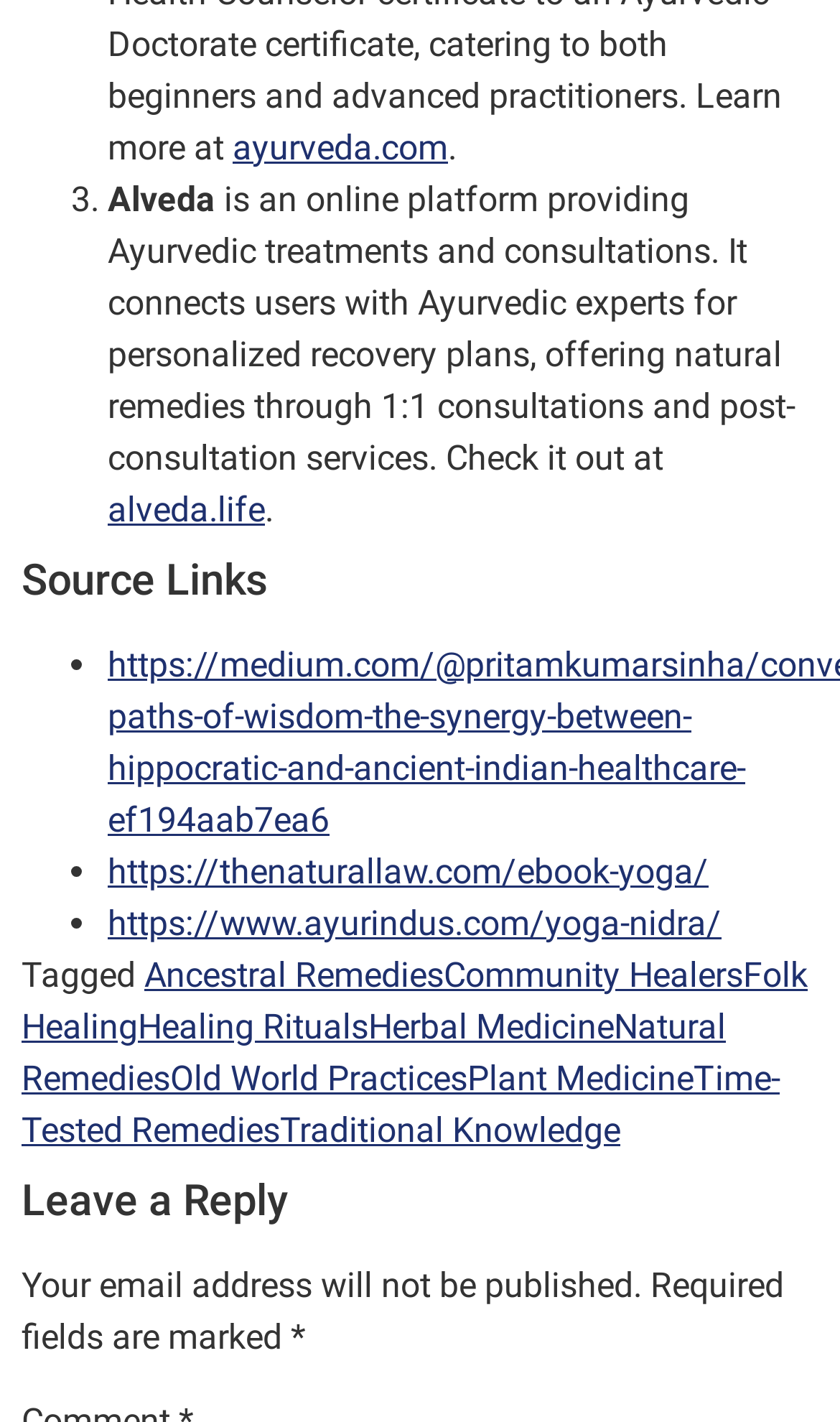What is the last link in the 'Tagged' section?
Using the visual information, answer the question in a single word or phrase.

Traditional Knowledge